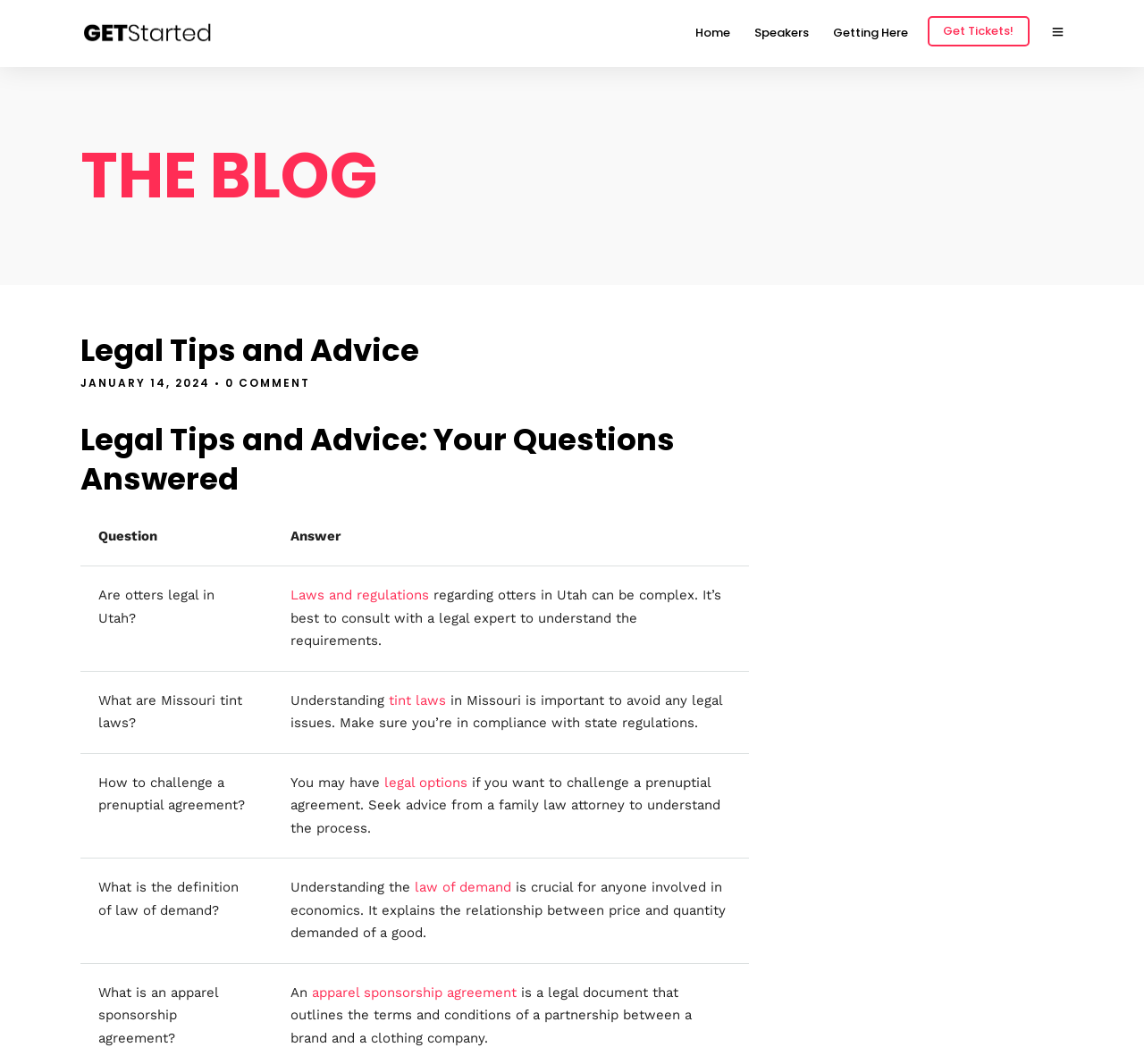Answer with a single word or phrase: 
What is the relationship explained by the law of demand?

Price and quantity demanded